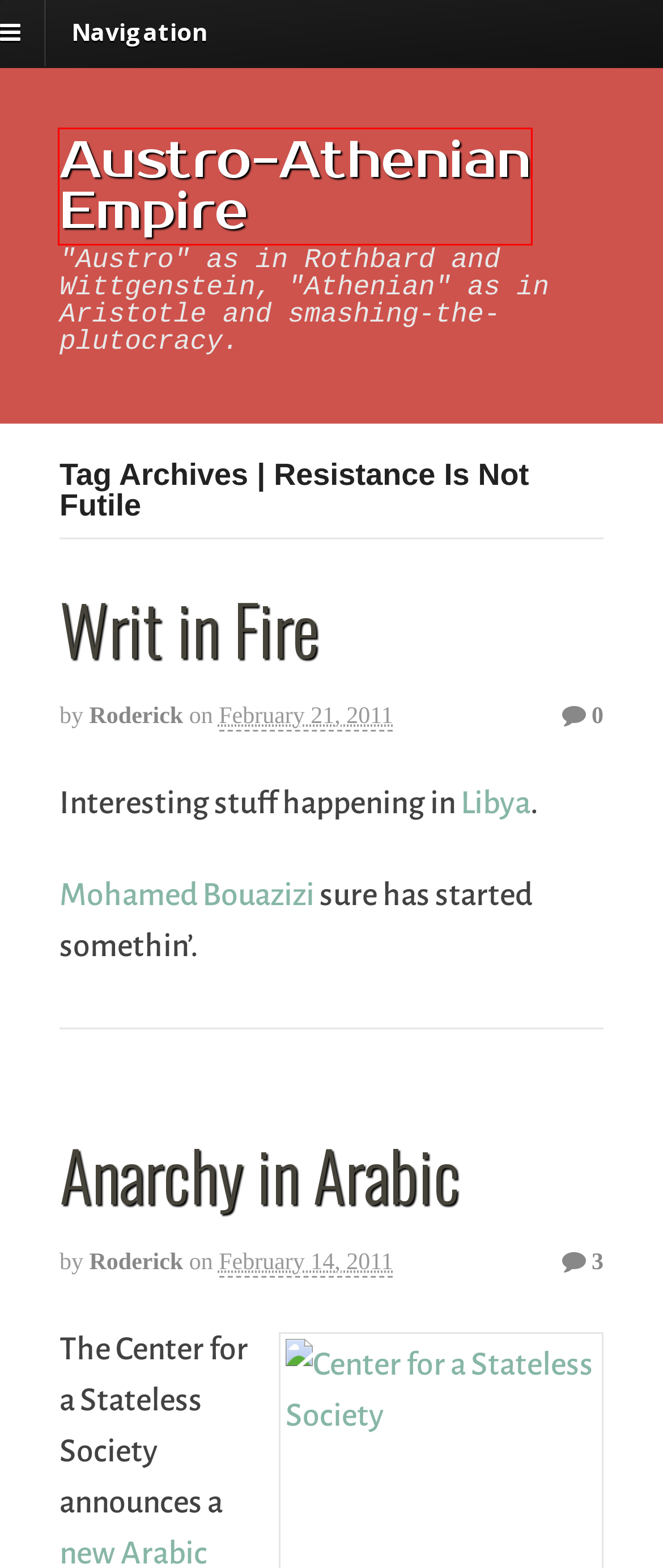You are given a screenshot of a webpage with a red rectangle bounding box around a UI element. Select the webpage description that best matches the new webpage after clicking the element in the bounding box. Here are the candidates:
A. Thank You Please May I Have Another | Austro-Athenian Empire
B. Easy Rider | Austro-Athenian Empire
C. Anarchy in Arabic | Austro-Athenian Empire
D. Burke’s Semi-serious Anarchism | Austro-Athenian Empire
E. Austro-Athenian Empire
F. Writ in Fire | Austro-Athenian Empire
G. Roderick | Austro-Athenian Empire
H. The Thin Blue Line | Austro-Athenian Empire

E